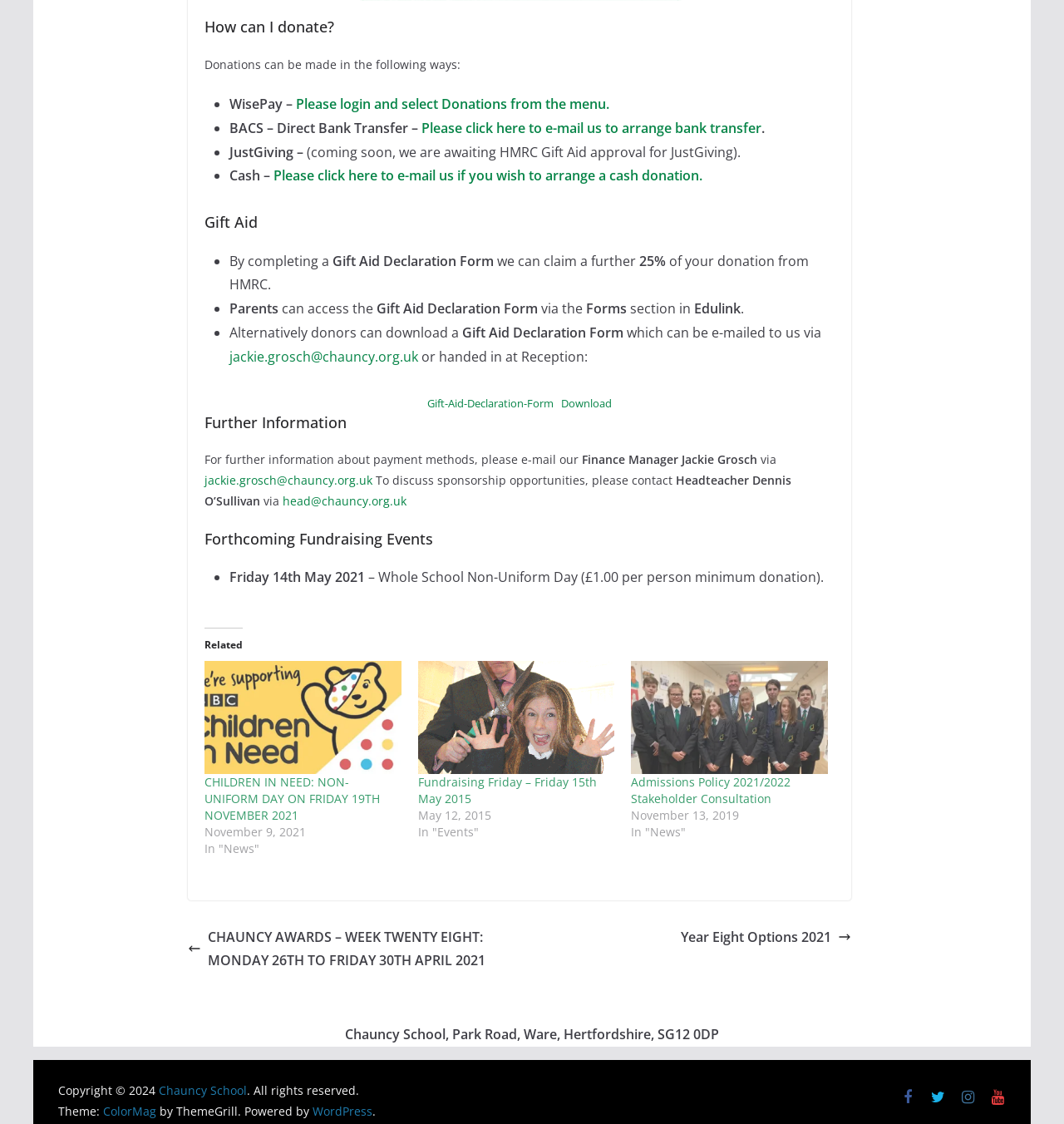Please give a concise answer to this question using a single word or phrase: 
What is the first way to make a donation?

WisePay